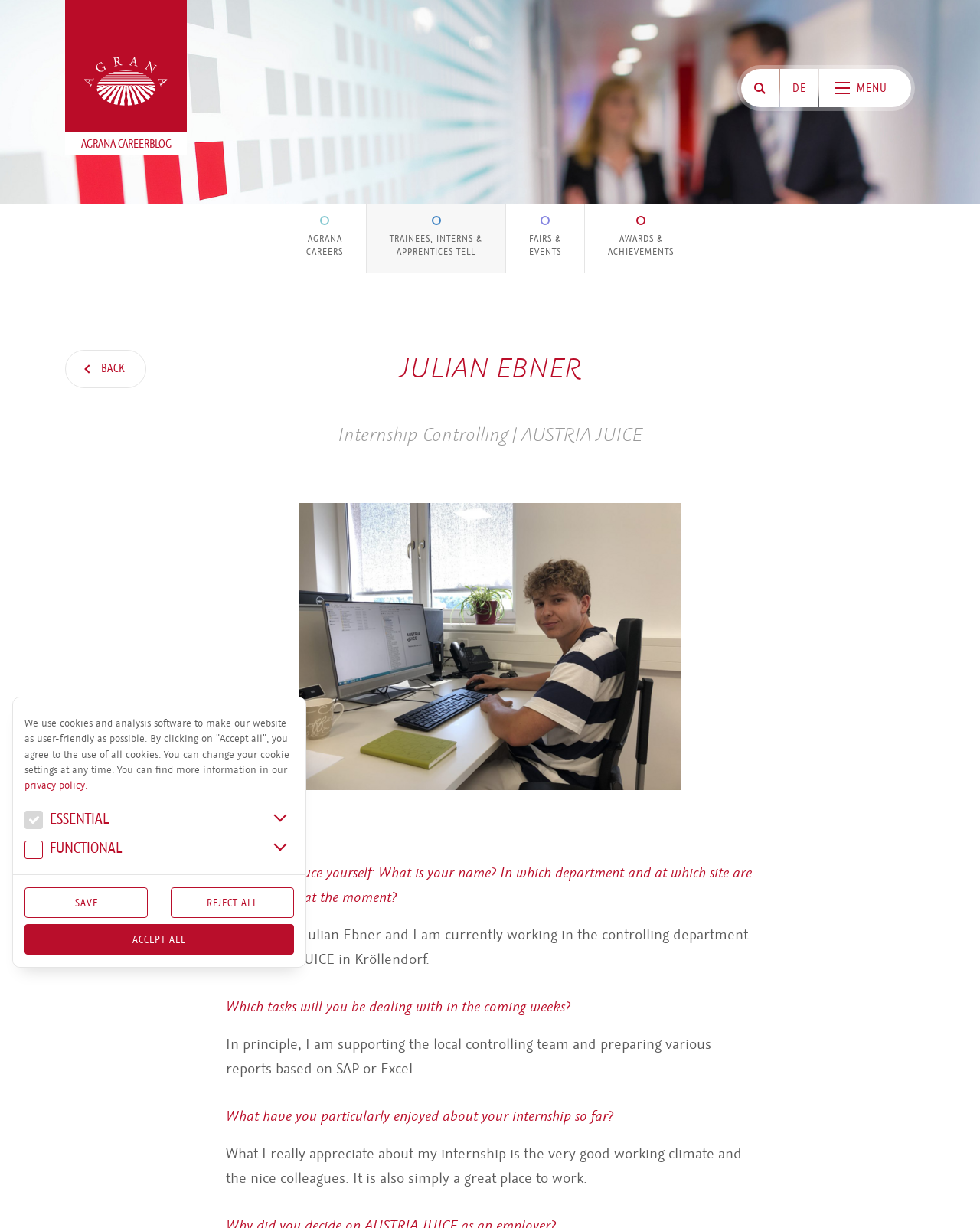Identify the bounding box coordinates for the element you need to click to achieve the following task: "Read Julian Ebner's story". The coordinates must be four float values ranging from 0 to 1, formatted as [left, top, right, bottom].

[0.295, 0.285, 0.705, 0.315]